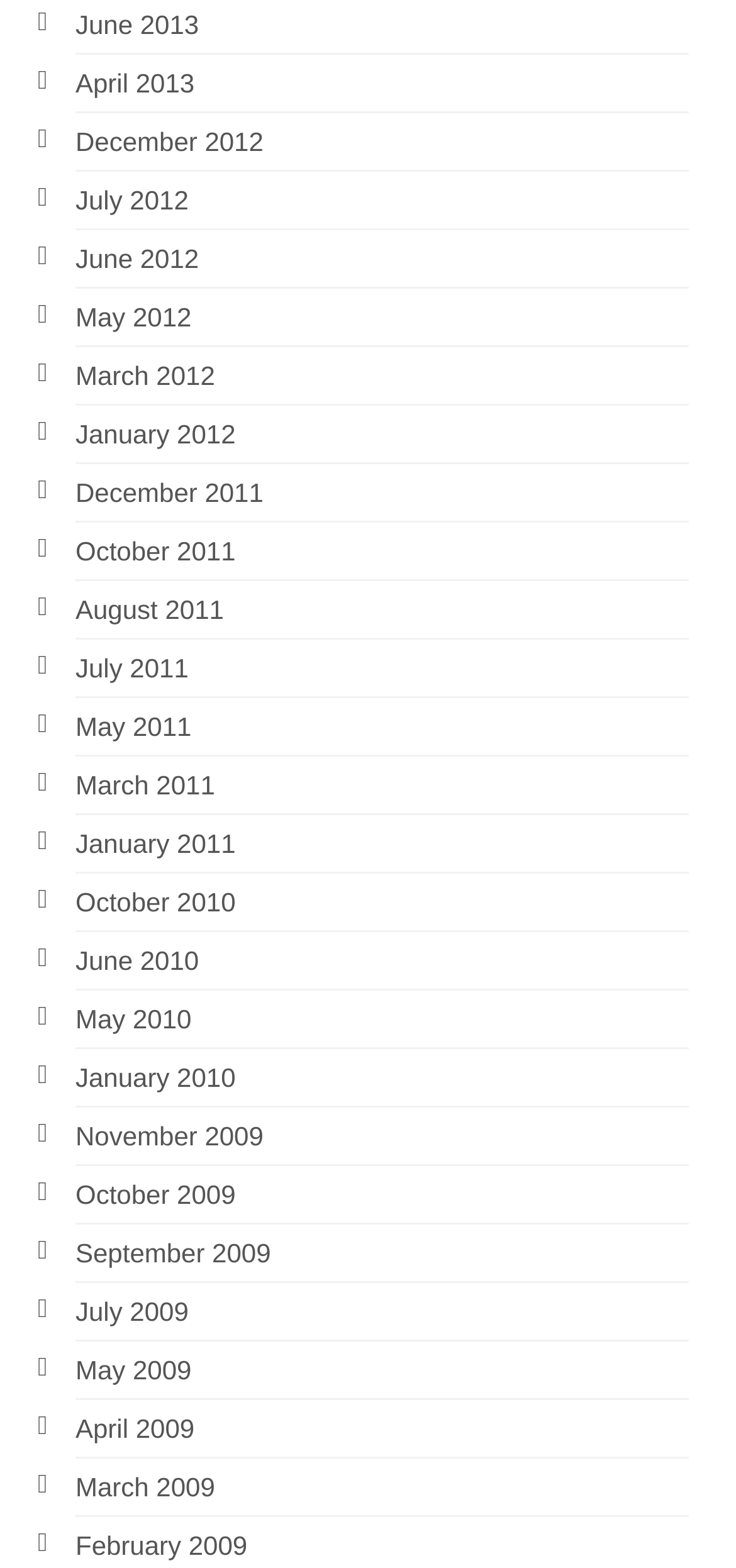Please indicate the bounding box coordinates of the element's region to be clicked to achieve the instruction: "view April 2013 archives". Provide the coordinates as four float numbers between 0 and 1, i.e., [left, top, right, bottom].

[0.103, 0.043, 0.264, 0.062]